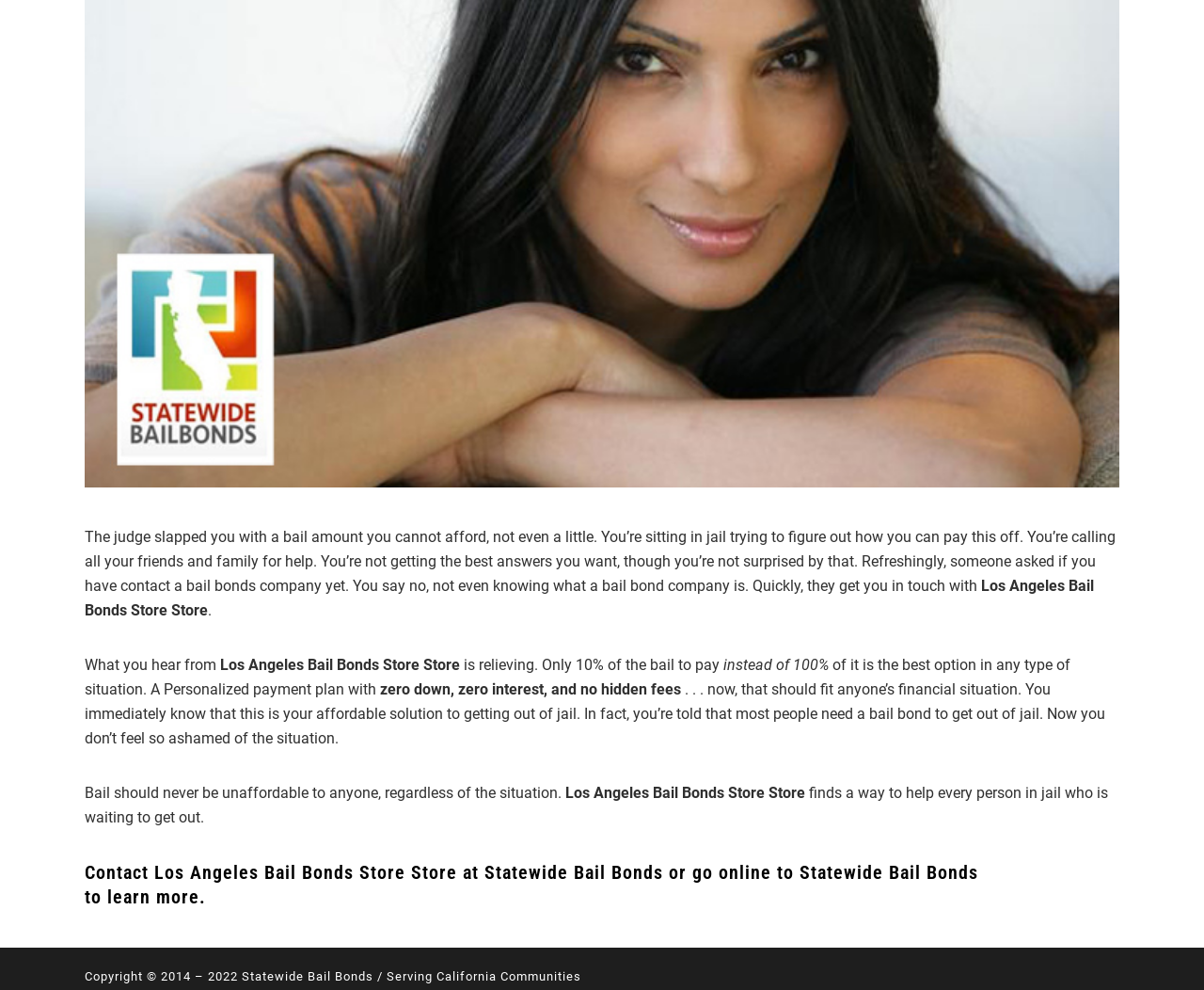Determine the bounding box for the UI element as described: "Statewide Bail Bonds". The coordinates should be represented as four float numbers between 0 and 1, formatted as [left, top, right, bottom].

[0.402, 0.869, 0.551, 0.892]